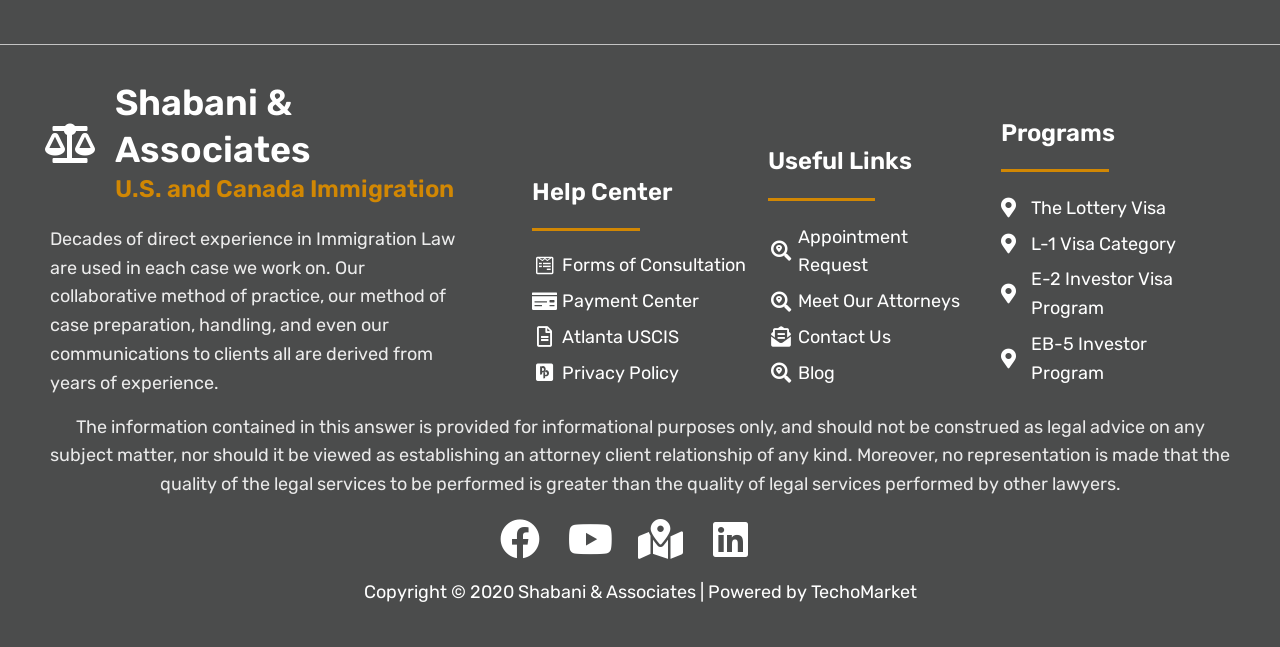Locate the bounding box coordinates of the element that needs to be clicked to carry out the instruction: "Learn about the EB-5 Investor Program". The coordinates should be given as four float numbers ranging from 0 to 1, i.e., [left, top, right, bottom].

[0.782, 0.51, 0.951, 0.599]